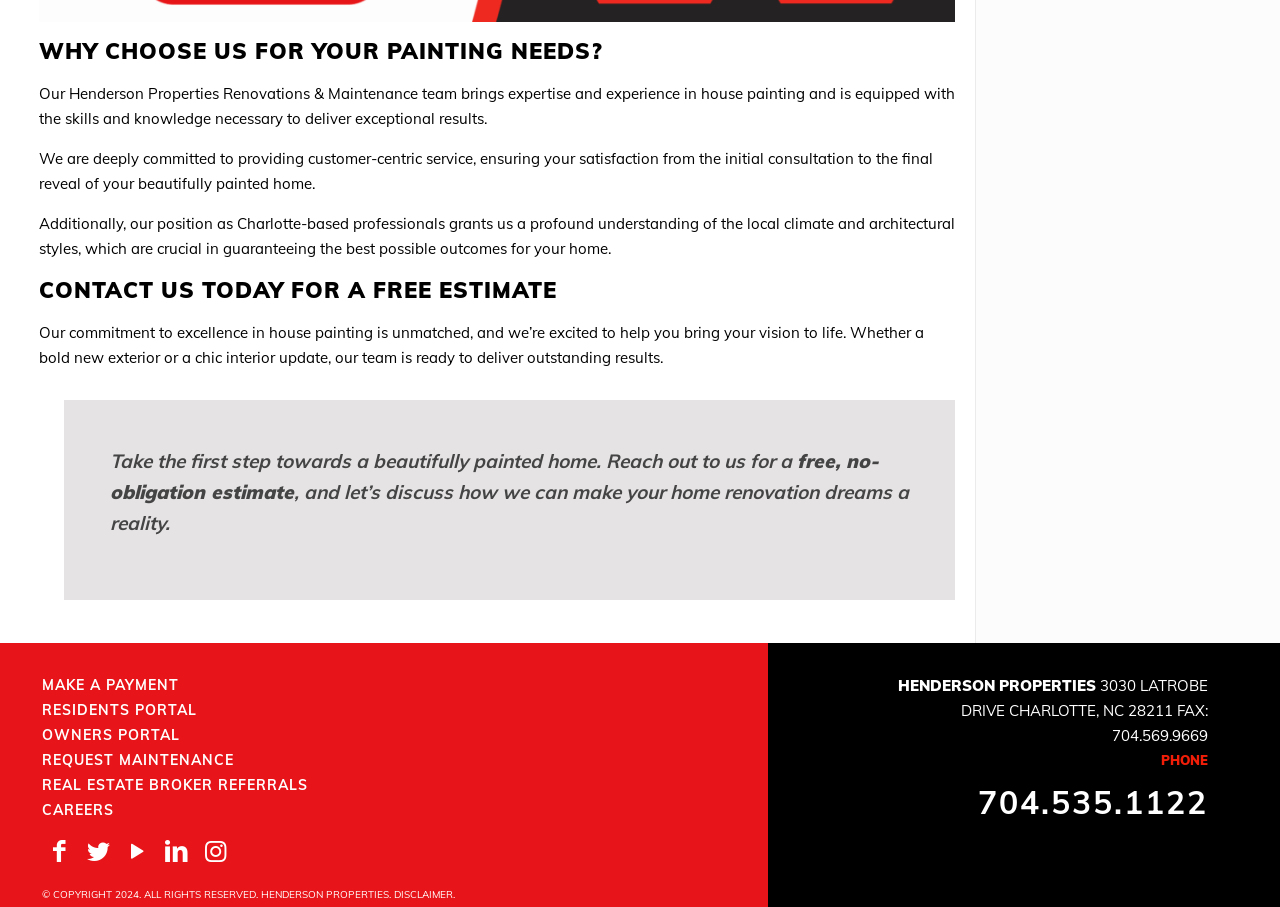Specify the bounding box coordinates of the region I need to click to perform the following instruction: "Read about Las Cuatro Estaciones". The coordinates must be four float numbers in the range of 0 to 1, i.e., [left, top, right, bottom].

None